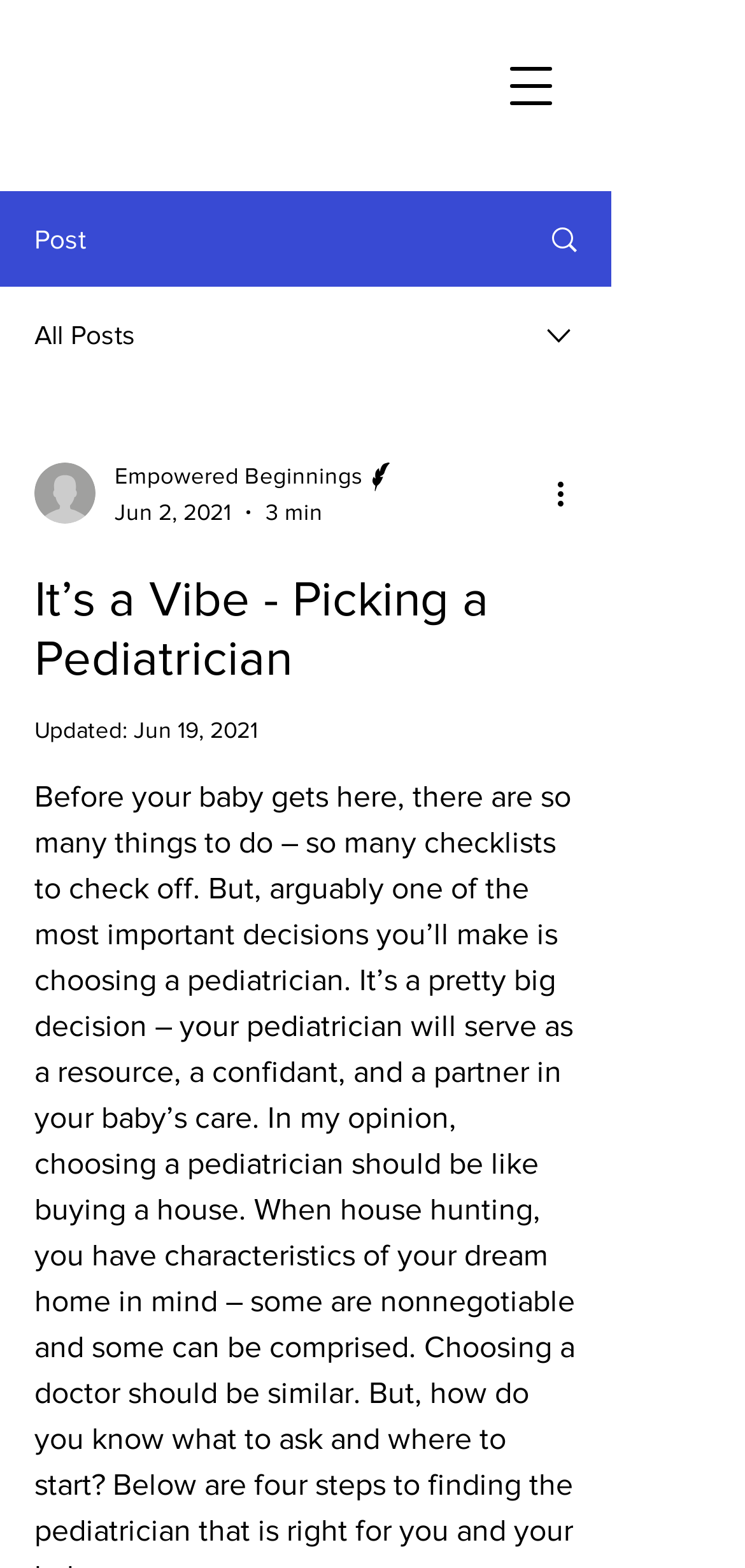Using the description "parent_node: Empowered Beginnings", predict the bounding box of the relevant HTML element.

[0.046, 0.295, 0.128, 0.334]